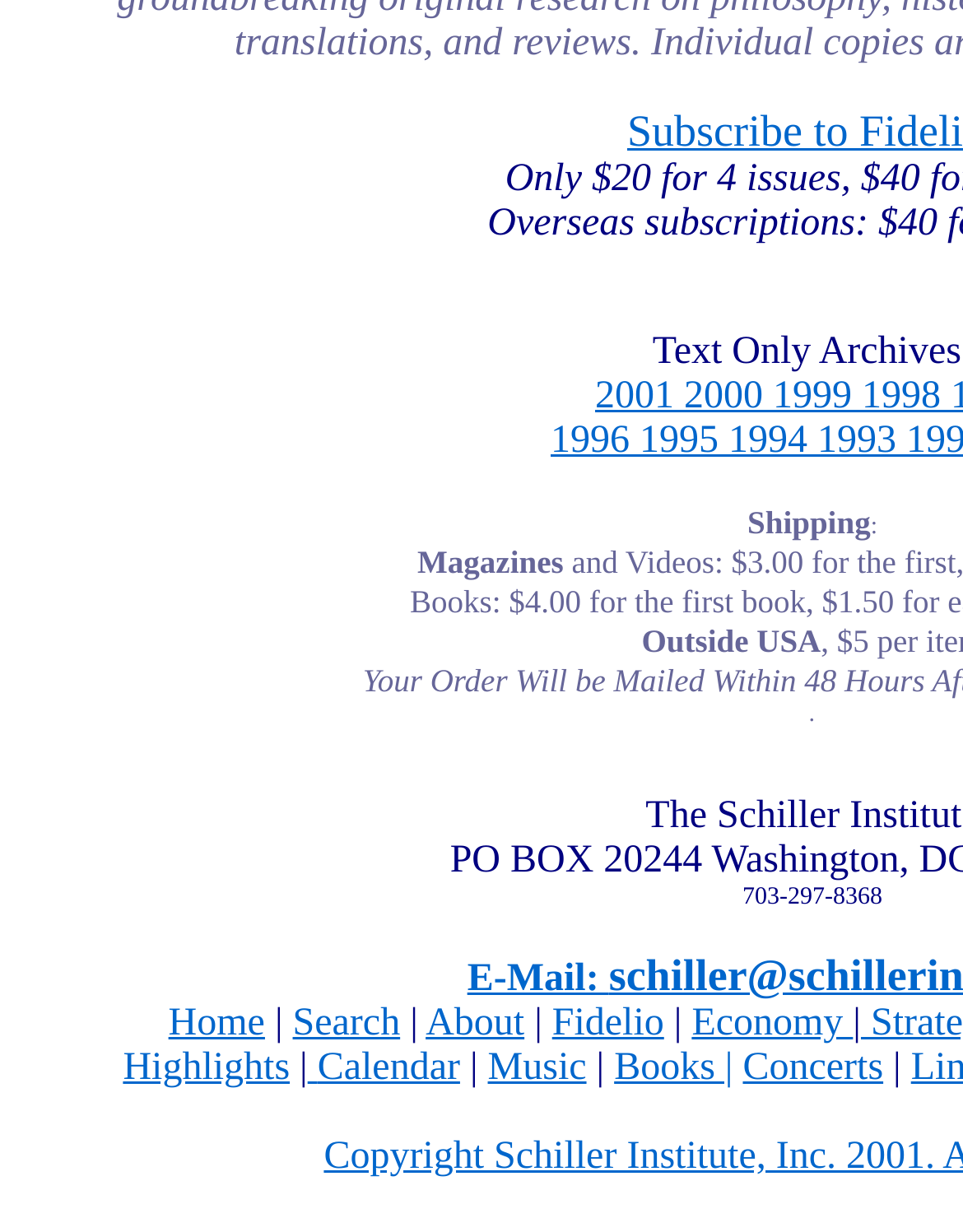Based on what you see in the screenshot, provide a thorough answer to this question: What is the separator used between links at the bottom of the webpage?

I looked at the elements between the links at the bottom of the webpage and found that the '|' character is used as a separator between the links.